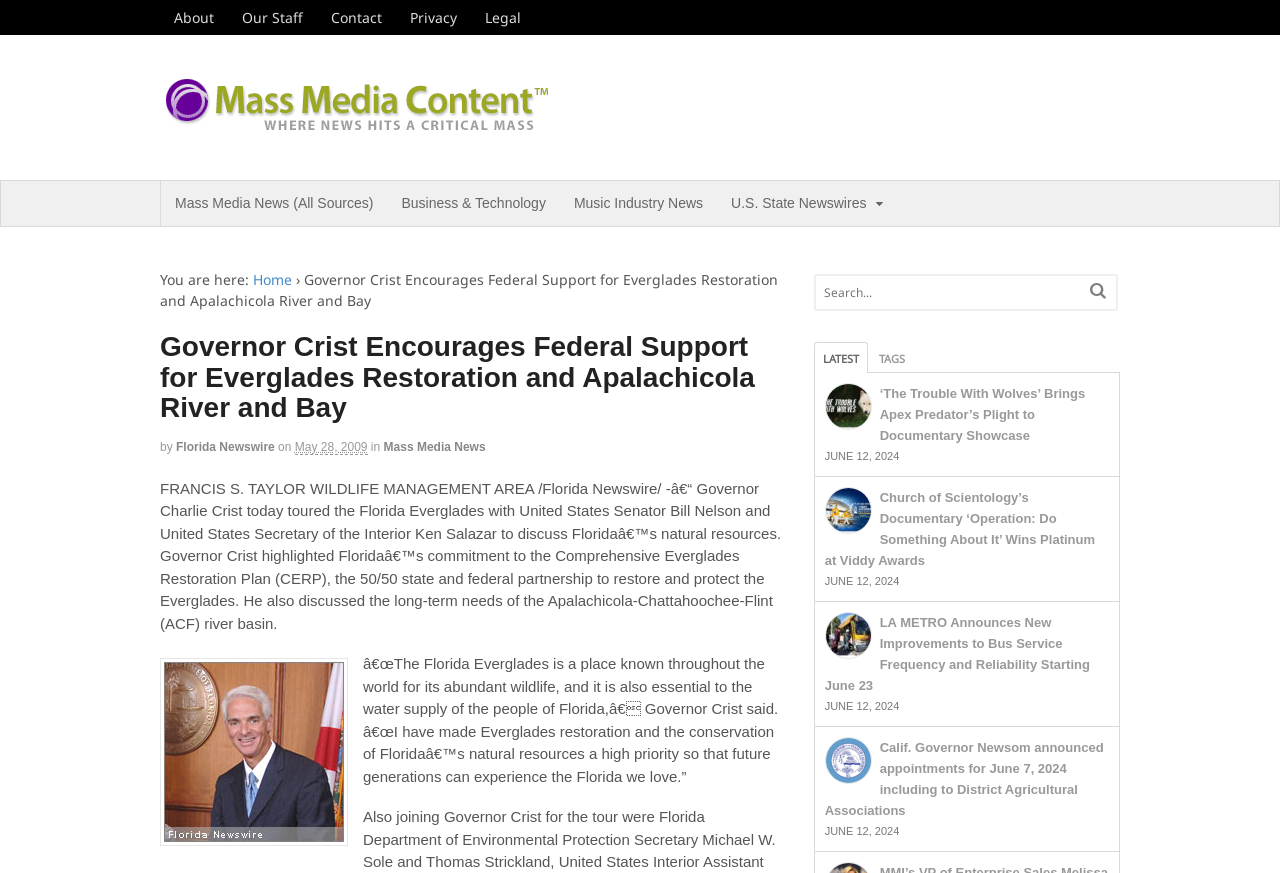Offer a meticulous caption that includes all visible features of the webpage.

This webpage appears to be a news article or press release from the Governor of Florida's office. At the top of the page, there are six links to different sections of the website, including "About", "Our Staff", and "Contact". Below these links, there is a larger link to "Mass Media Content" with an accompanying image.

To the right of the "Mass Media Content" link, there are four more links to specific news categories, including "Business & Technology" and "U.S. State Newswires". Below these links, there is a breadcrumb trail indicating the current page's location within the website.

The main content of the page is a news article with the title "Governor Crist Encourages Federal Support for Everglades Restoration and Apalachicola River and Bay". The article is attributed to "Florida Newswire" and has a date of May 28, 2009. The article discusses Governor Charlie Crist's tour of the Florida Everglades with Senator Bill Nelson and Secretary of the Interior Ken Salazar.

Below the article title, there is an image of Governor Crist, followed by a block of text describing the Governor's commitment to the Comprehensive Everglades Restoration Plan. There is also a quote from Governor Crist about the importance of the Everglades.

To the right of the article, there is a search box with a magnifying glass icon. Below the search box, there are several links to other news articles, each with a date and a brief summary. These articles appear to be from various sources and cover a range of topics, including documentaries, awards, and government announcements.